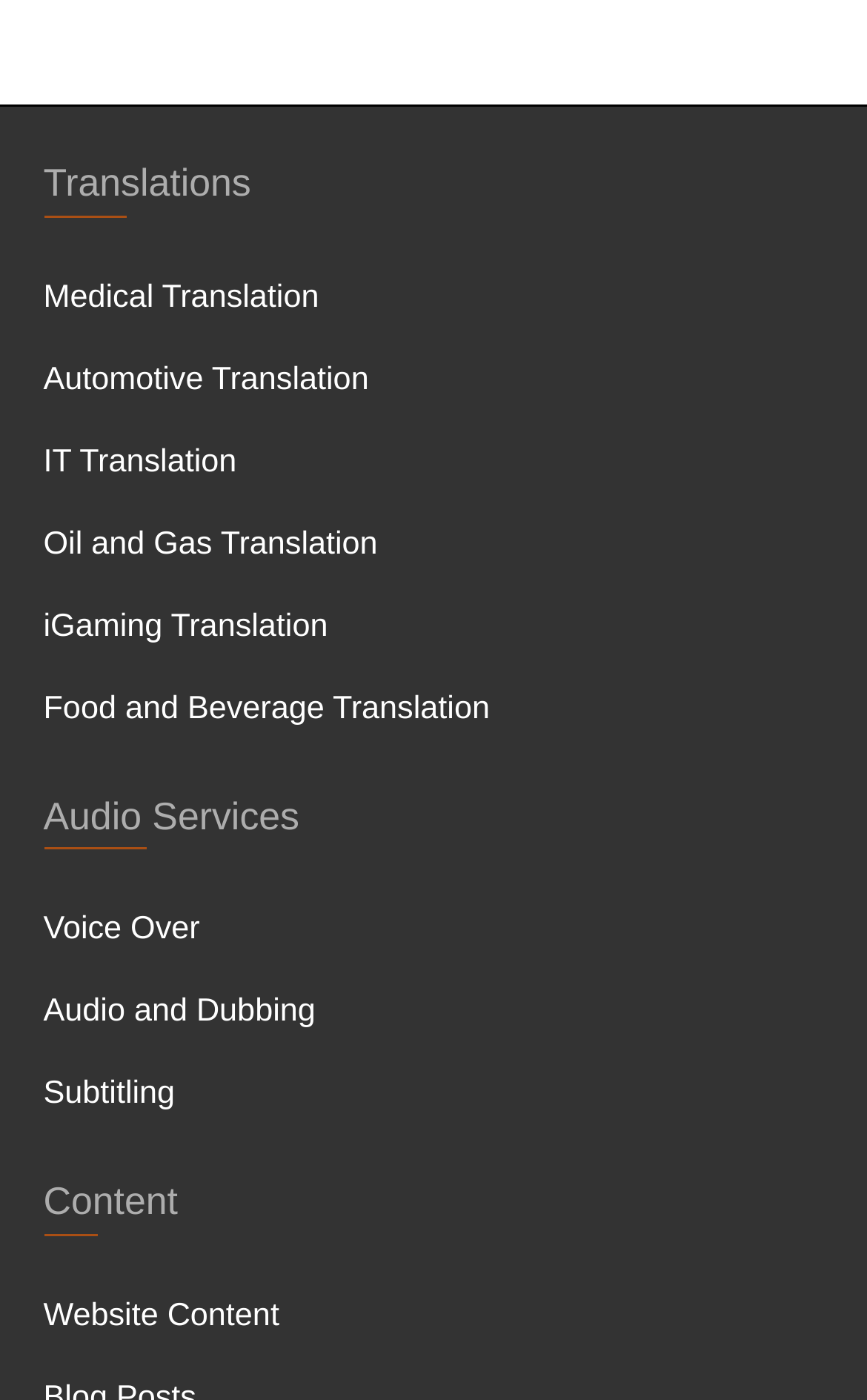Answer this question using a single word or a brief phrase:
What is the last content service listed?

Website Content